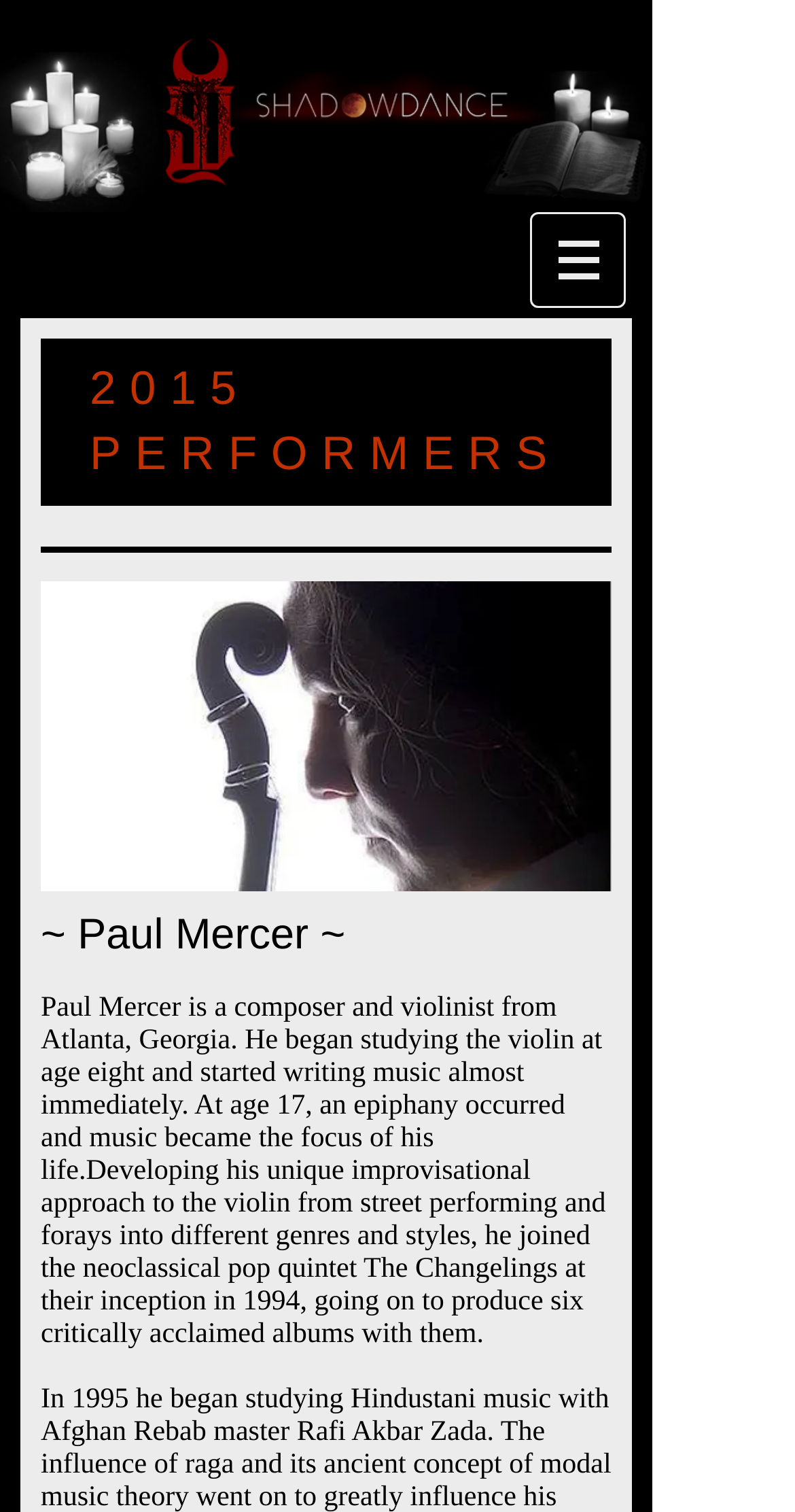Provide a one-word or short-phrase answer to the question:
What is the name of the quintet Paul Mercer joined?

The Changelings